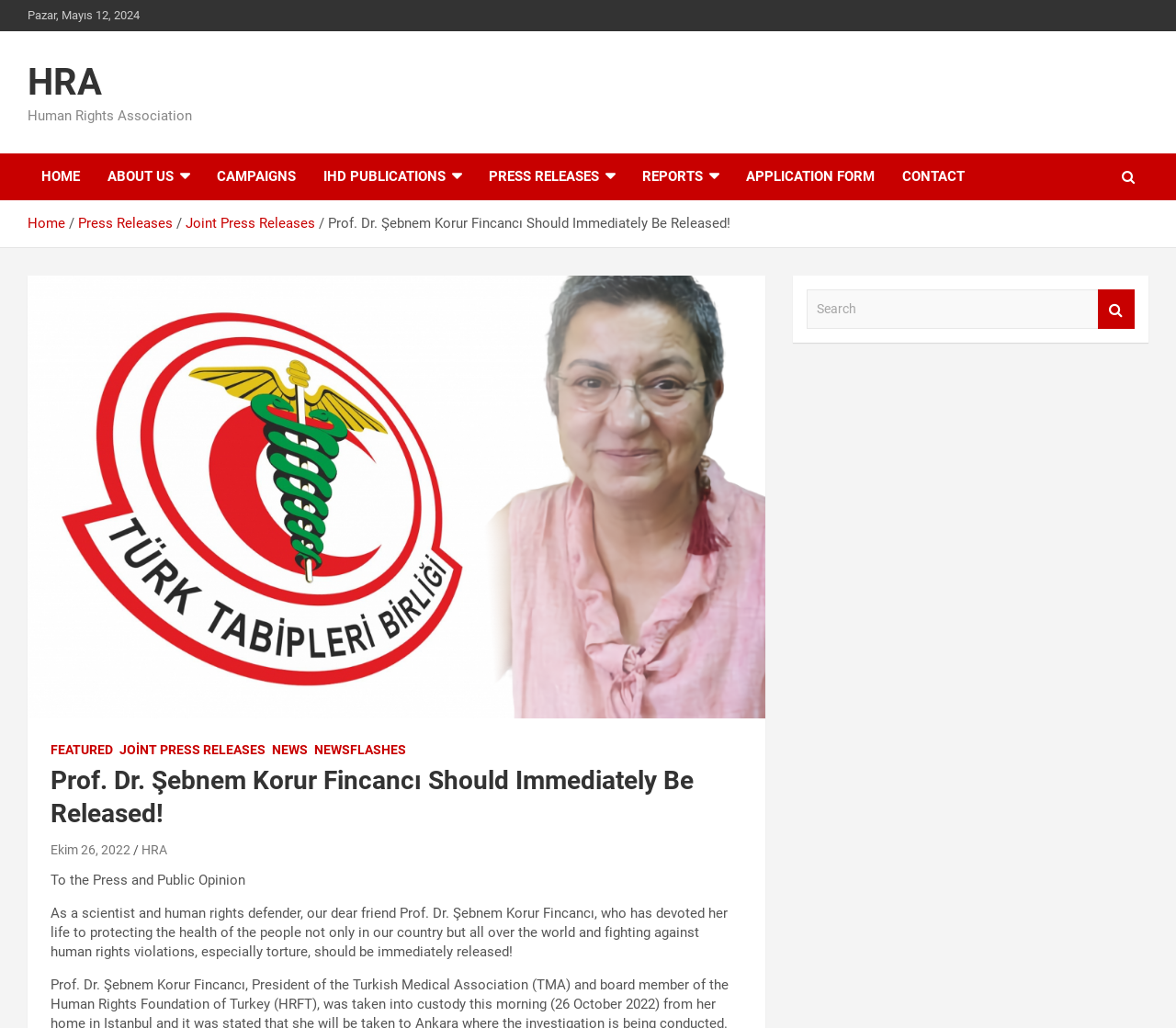What is the text of the webpage's headline?

Prof. Dr. Şebnem Korur Fincancı Should Immediately Be Released!